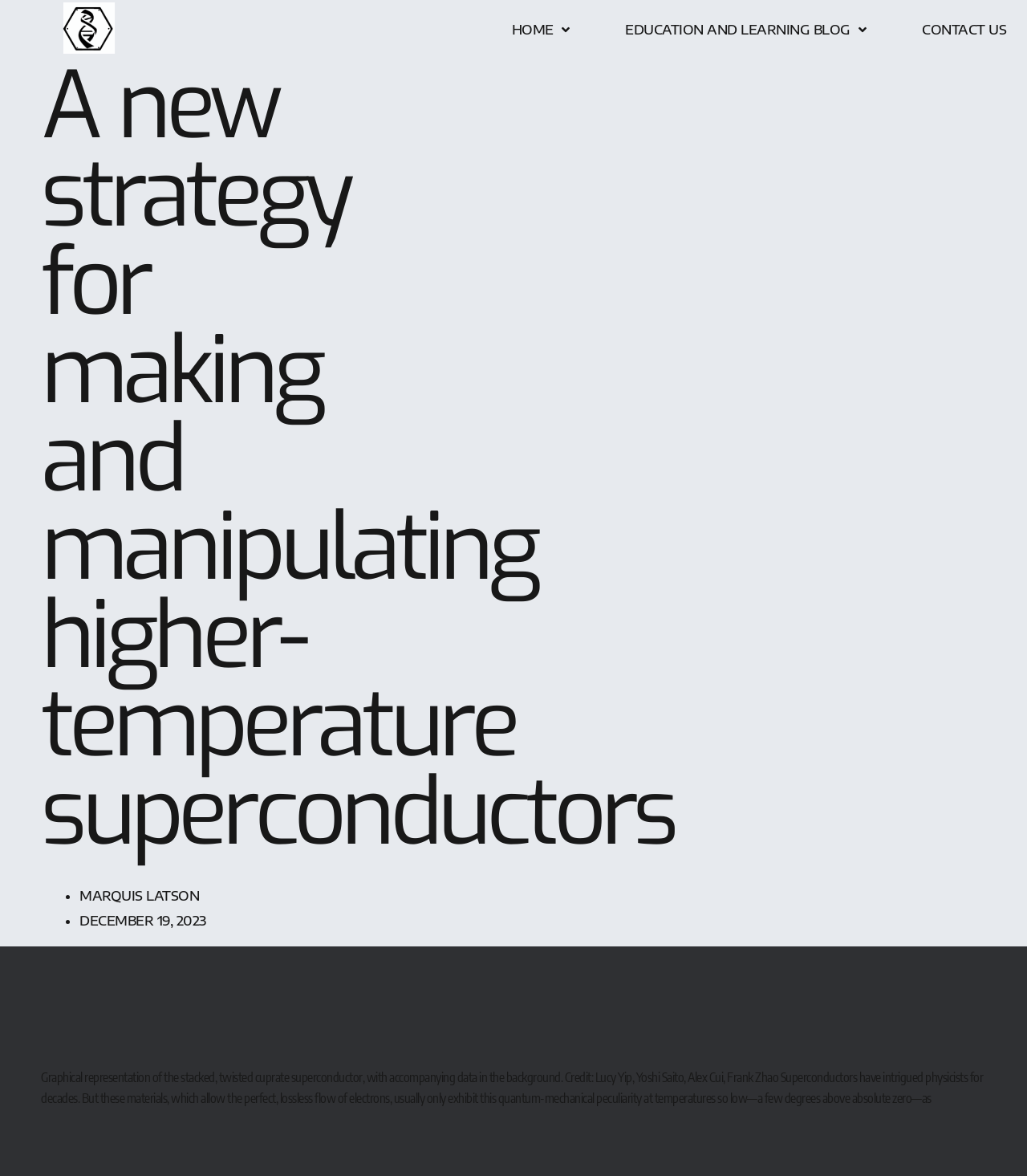Please answer the following question using a single word or phrase: 
What is the author of the article?

MARQUIS LATSON